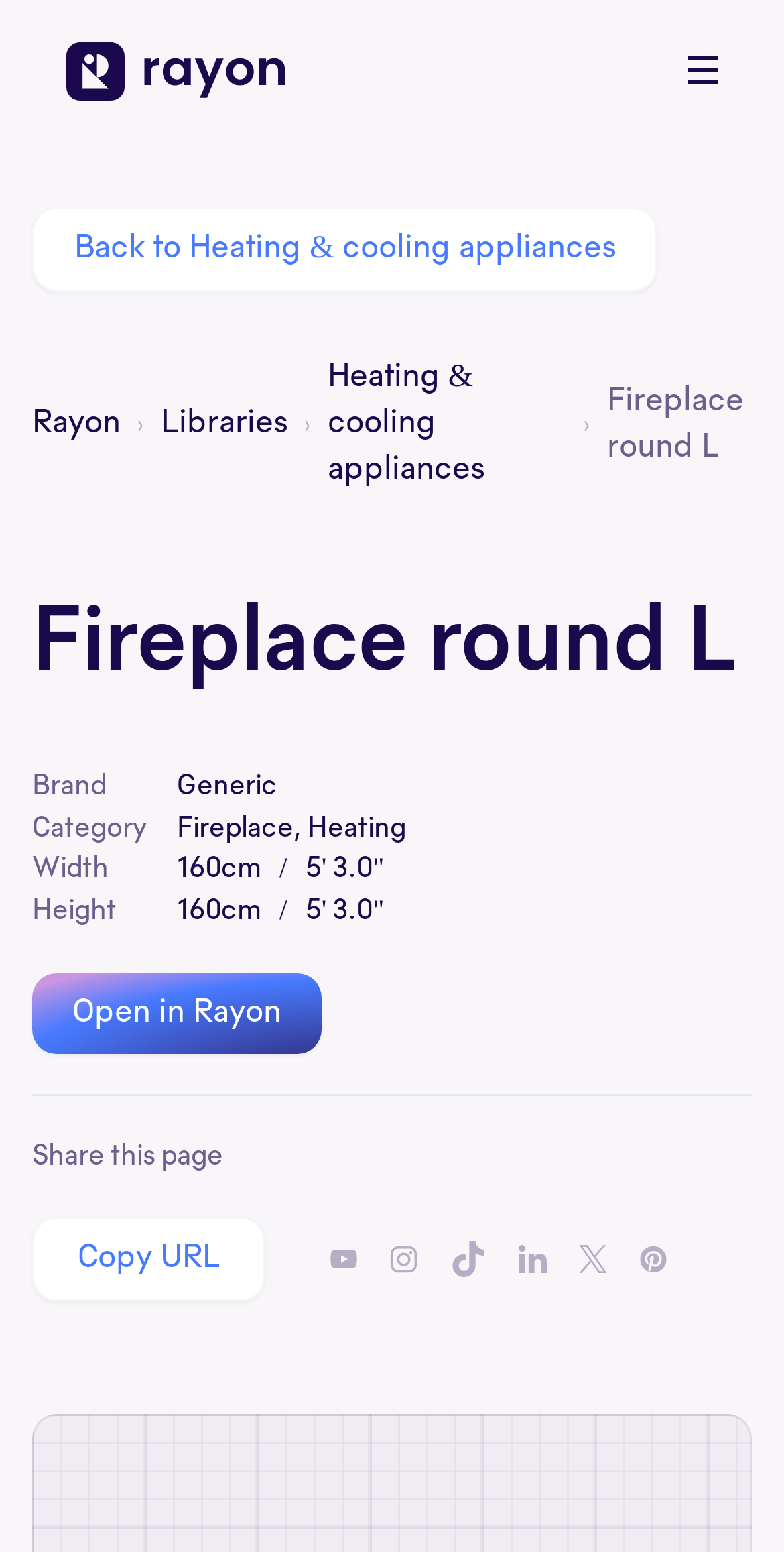Find the bounding box coordinates of the element to click in order to complete the given instruction: "Back to Heating & cooling appliances."

[0.041, 0.133, 0.84, 0.188]